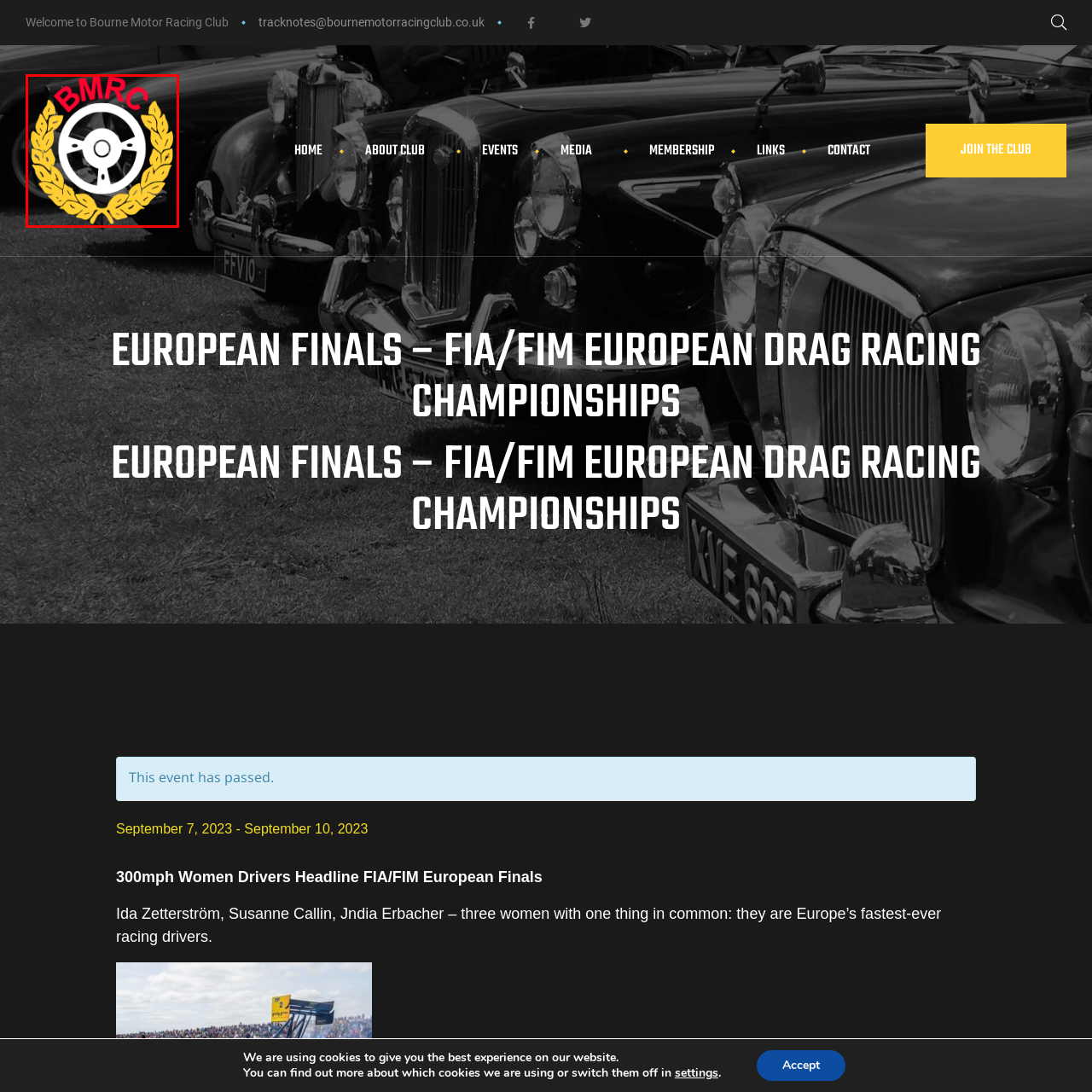What does the golden laurel wreath symbolize in the logo?
Look closely at the area highlighted by the red bounding box and give a detailed response to the question.

The golden laurel wreath encircling the steering wheel symbolizes victory and achievement, reflecting the club's commitment to excellence and success in motorsport events and community engagement.